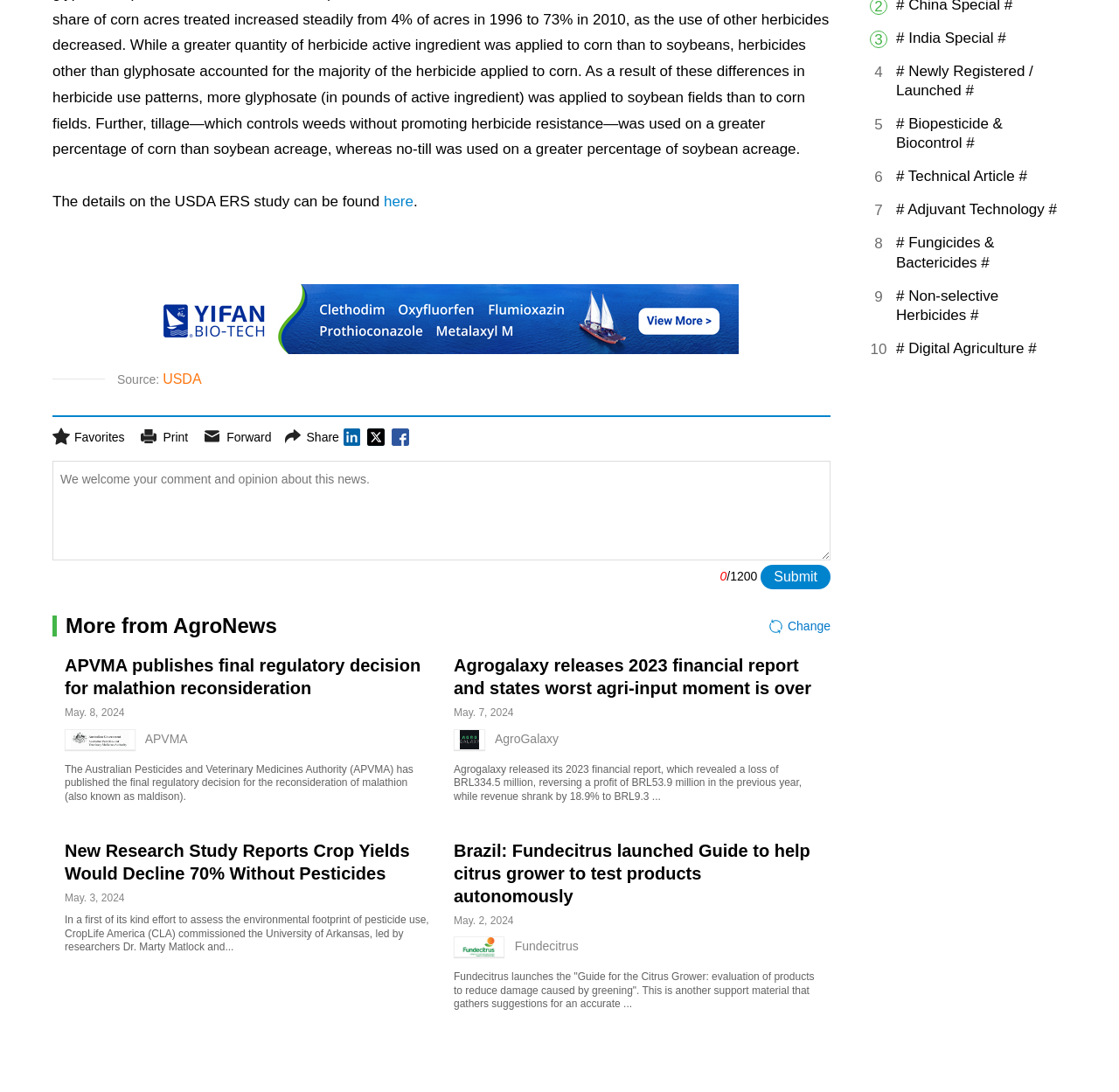Determine the bounding box for the UI element described here: "parent_node: 0/1200 value="Submit"".

[0.68, 0.517, 0.742, 0.54]